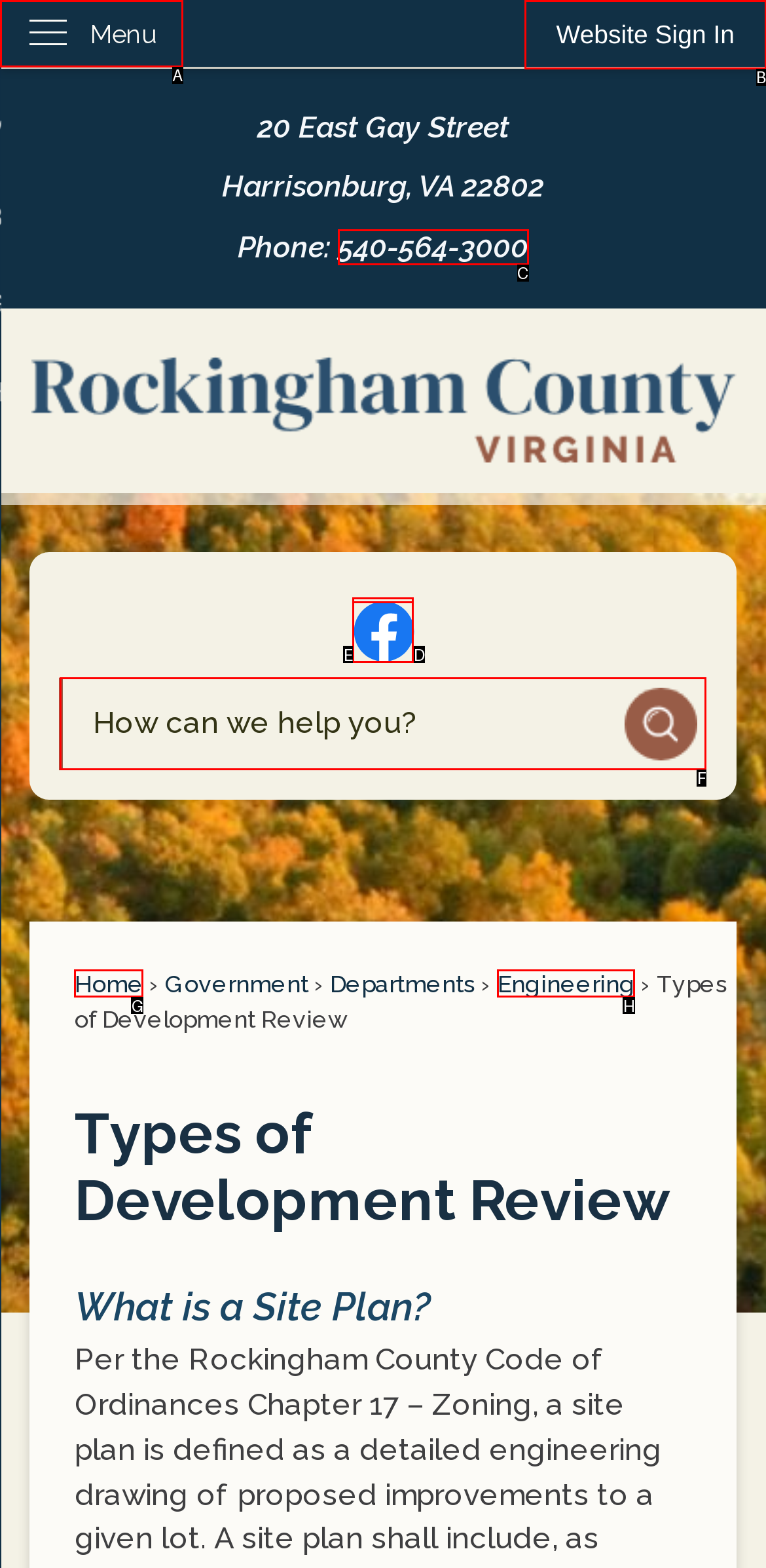Determine the correct UI element to click for this instruction: Click Website Sign In. Respond with the letter of the chosen element.

B